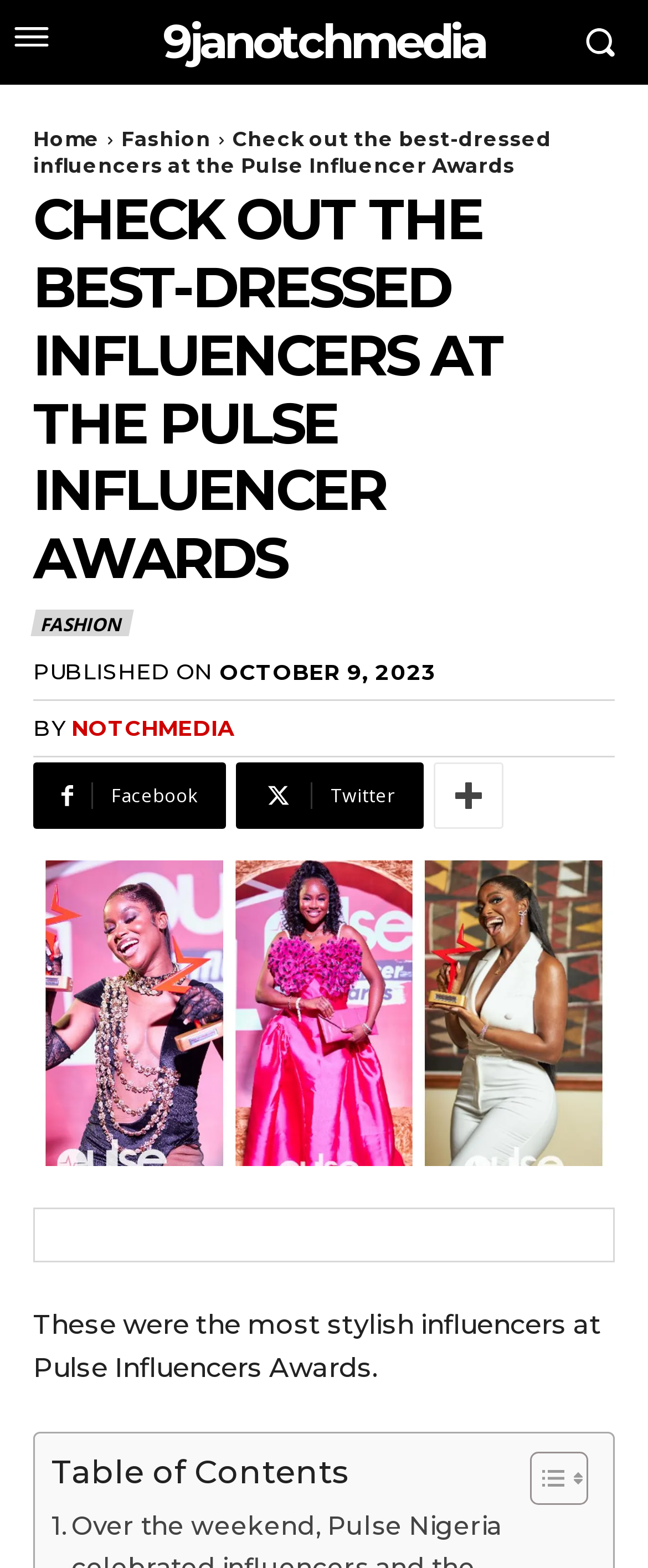Provide a one-word or brief phrase answer to the question:
What is the category of the article?

FASHION